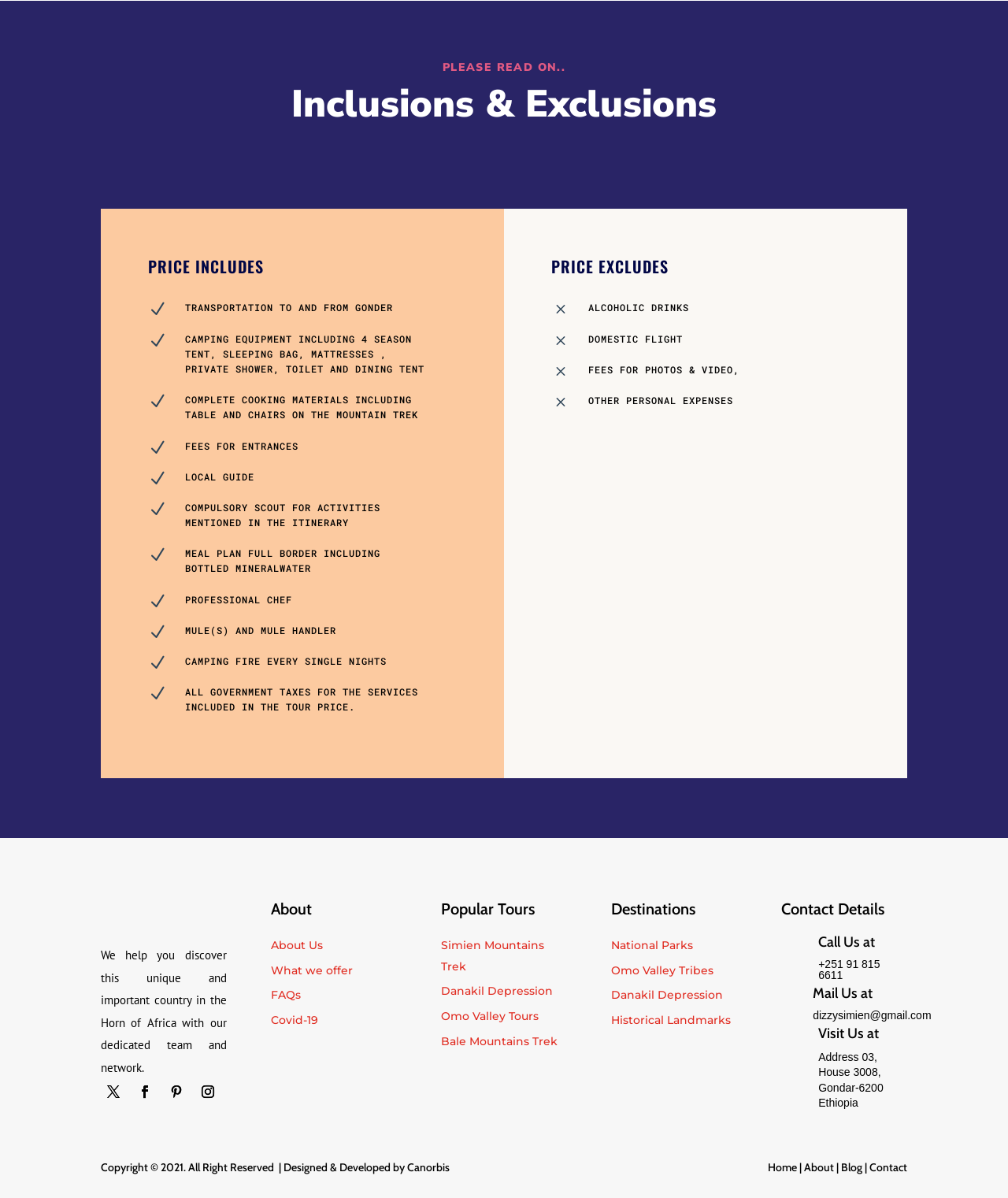Please answer the following question using a single word or phrase: What is the contact email address?

dizzysimien@gmail.com